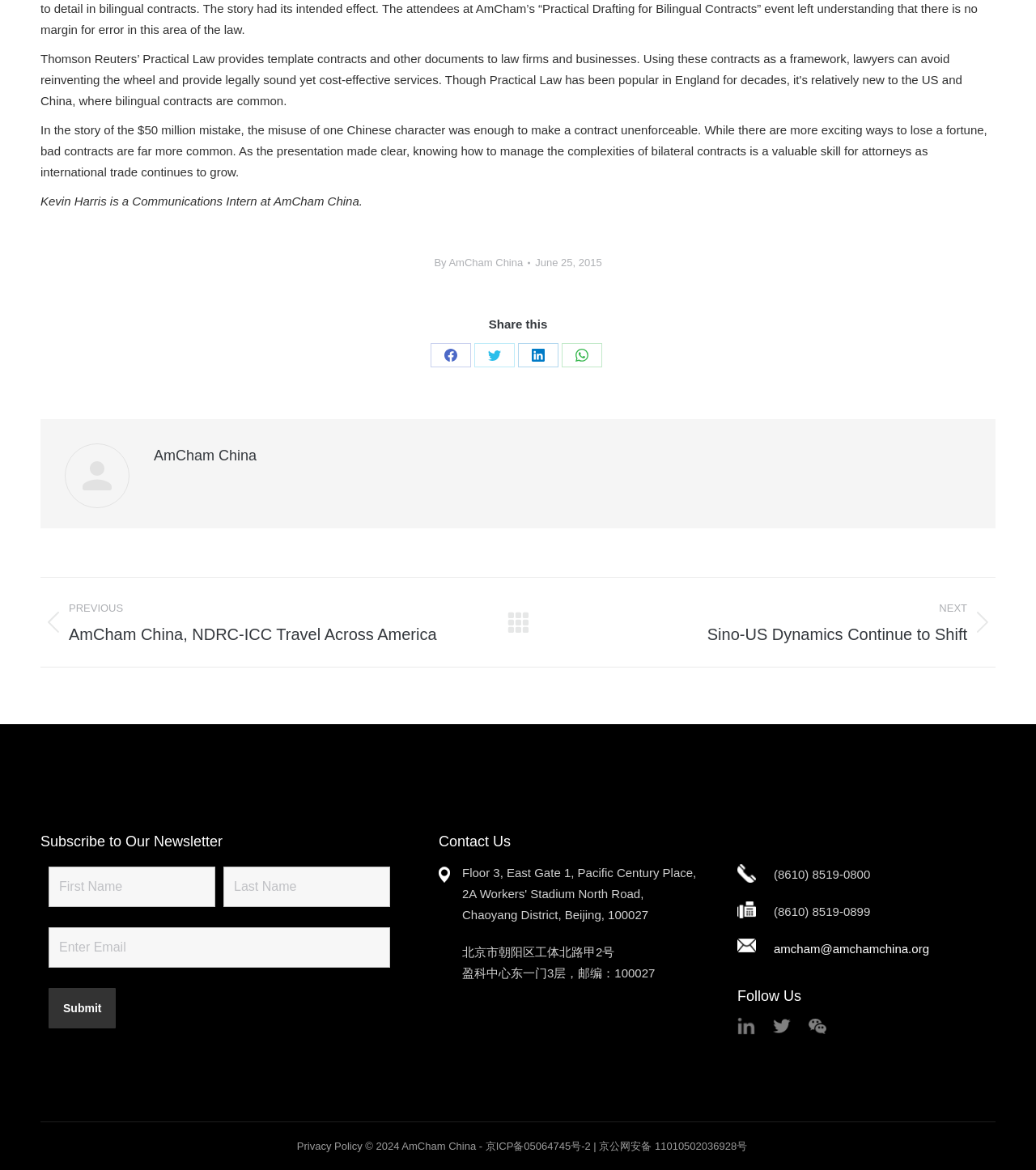Could you specify the bounding box coordinates for the clickable section to complete the following instruction: "Click on the 'Next post' link"?

[0.535, 0.511, 0.961, 0.553]